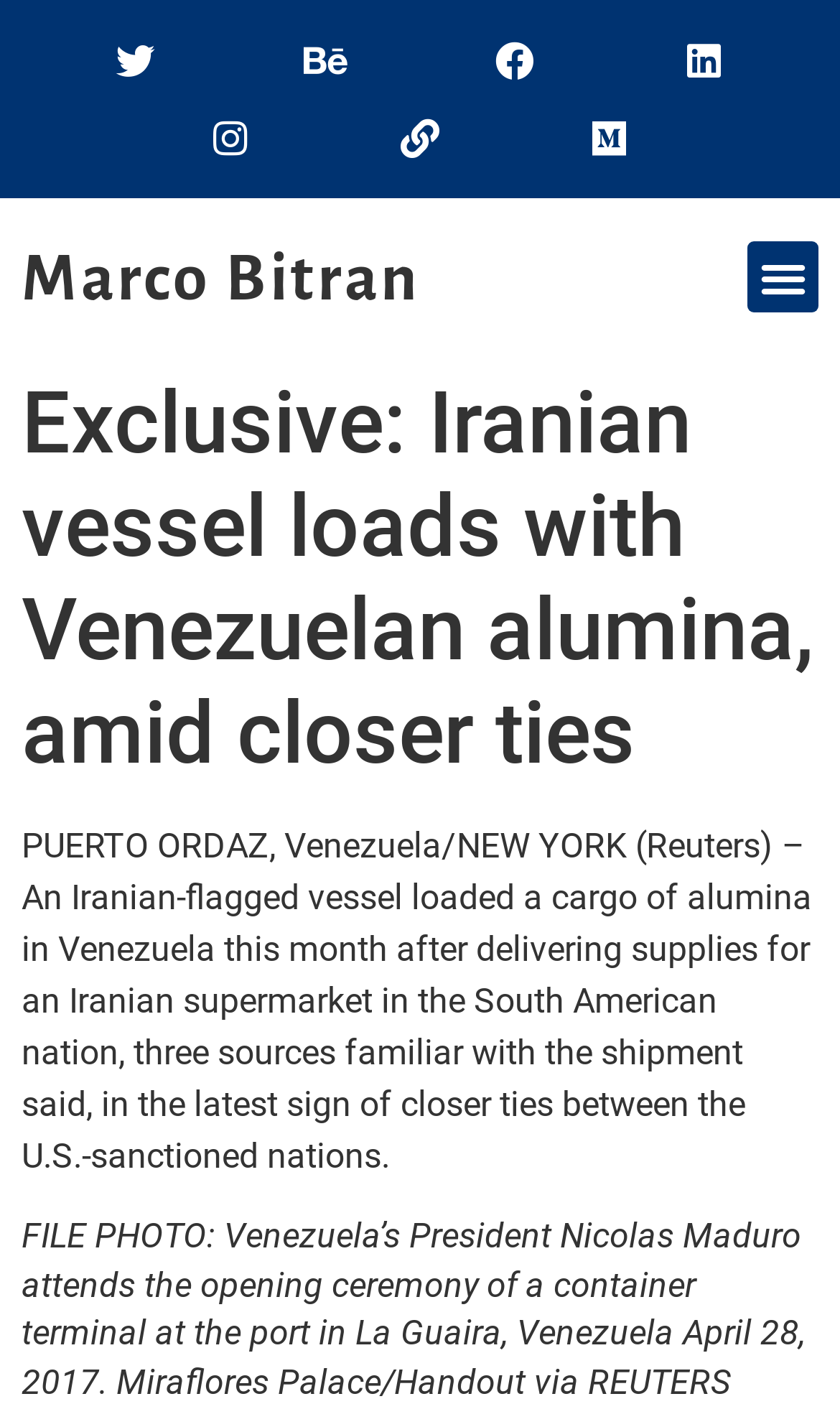Using the provided element description, identify the bounding box coordinates as (top-left x, top-left y, bottom-right x, bottom-right y). Ensure all values are between 0 and 1. Description: Instagram

[0.228, 0.071, 0.321, 0.126]